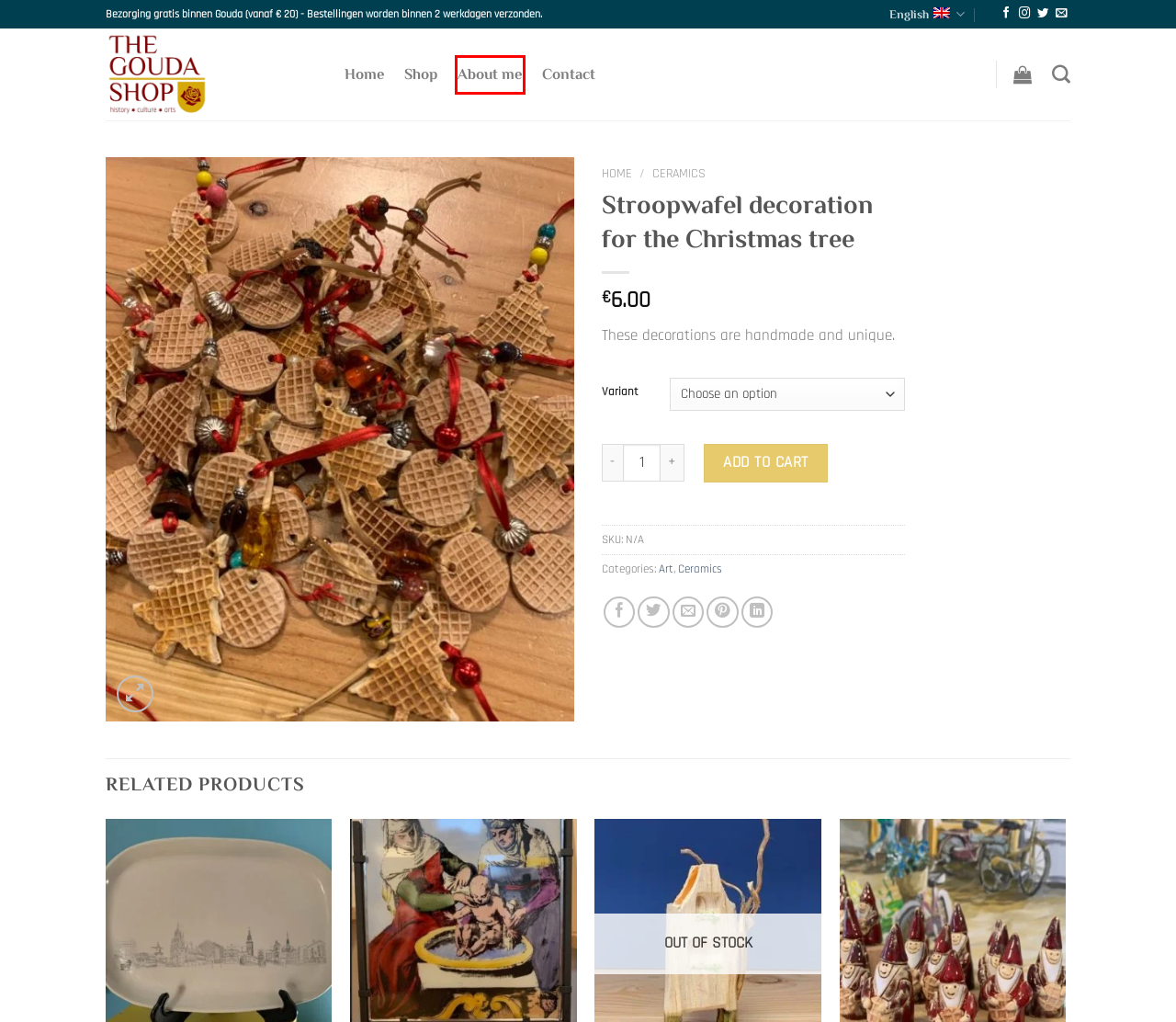You are provided with a screenshot of a webpage that has a red bounding box highlighting a UI element. Choose the most accurate webpage description that matches the new webpage after clicking the highlighted element. Here are your choices:
A. Wooden house by Jan Mostert - 08 - The Gouda Shop
B. Who are the owners - more info on the owners - The Gouda Shop
C. Ceramics Archieven - The Gouda Shop
D. Gouda canal house B - Jan Mostert - The Gouda Shop
E. Shop - The Gouda Shop
F. Contact - The Gouda Shop
G. Cart - The Gouda Shop
H. The best giftshop in Gouda - The Gouda Shop - home

B